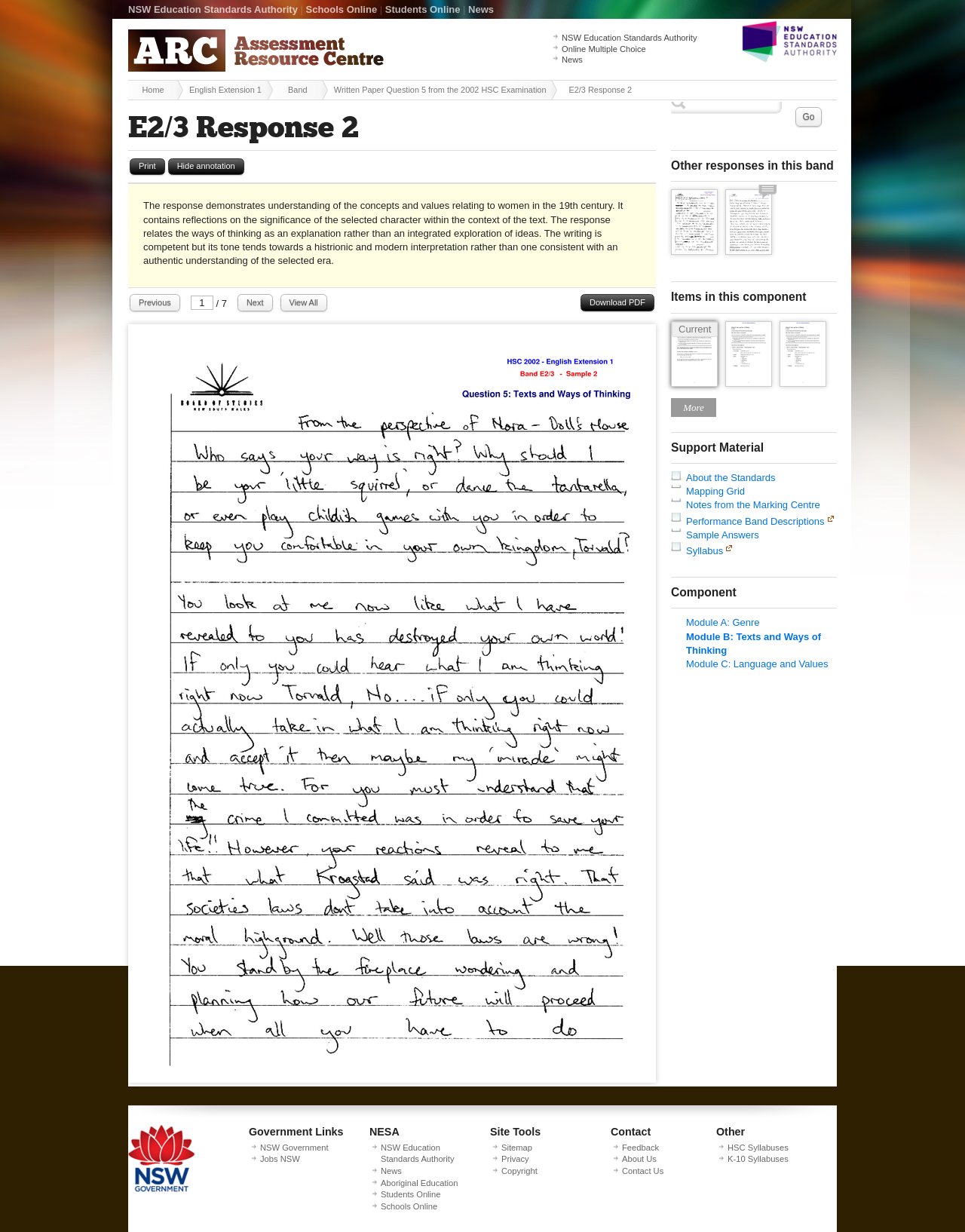Locate the bounding box coordinates for the element described below: "parent_node: Site Search name="keywords"". The coordinates must be four float values between 0 and 1, formatted as [left, top, right, bottom].

[0.72, 0.091, 0.815, 0.102]